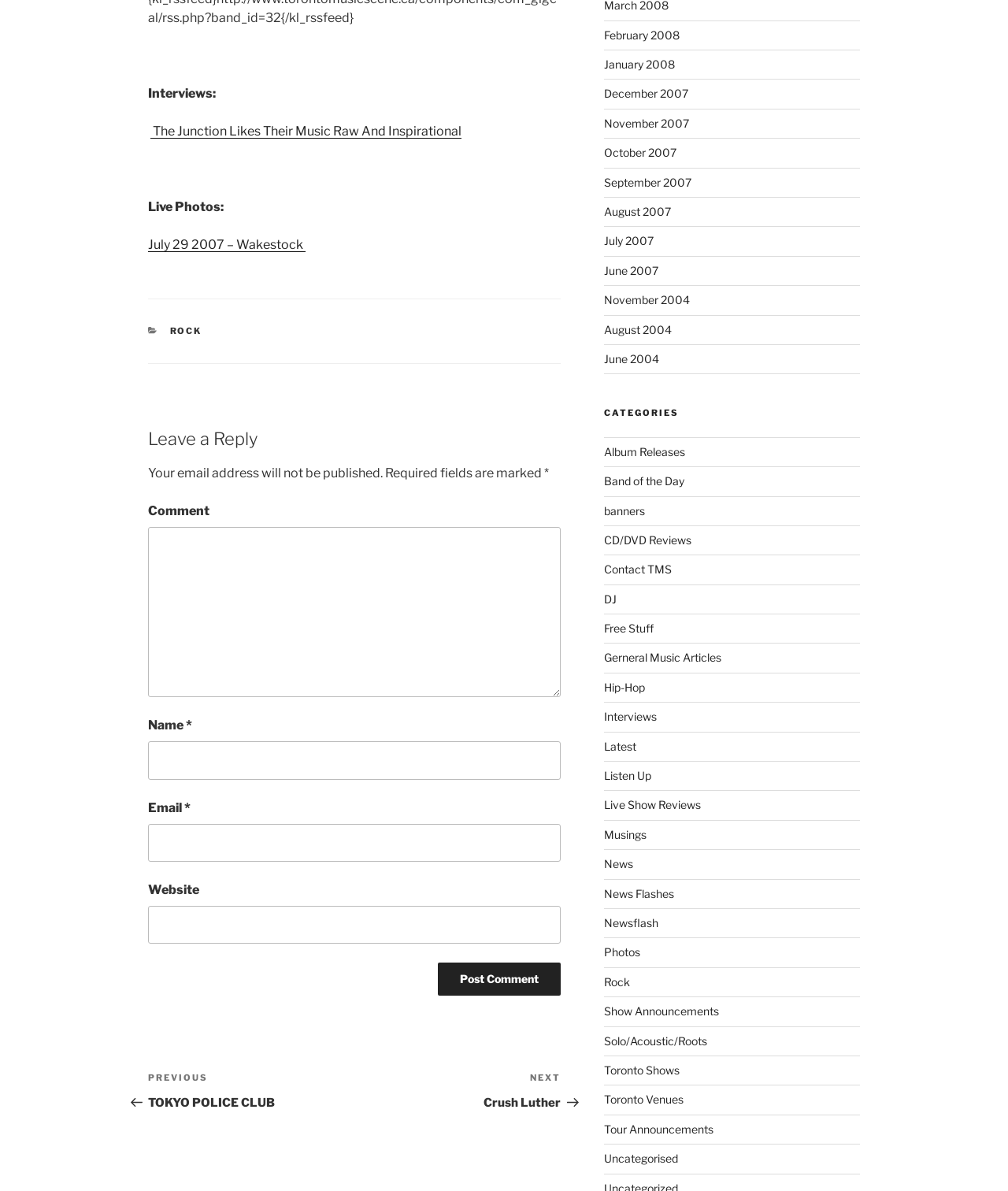Find the bounding box coordinates of the area to click in order to follow the instruction: "Enter your name in the required field".

[0.147, 0.623, 0.556, 0.655]